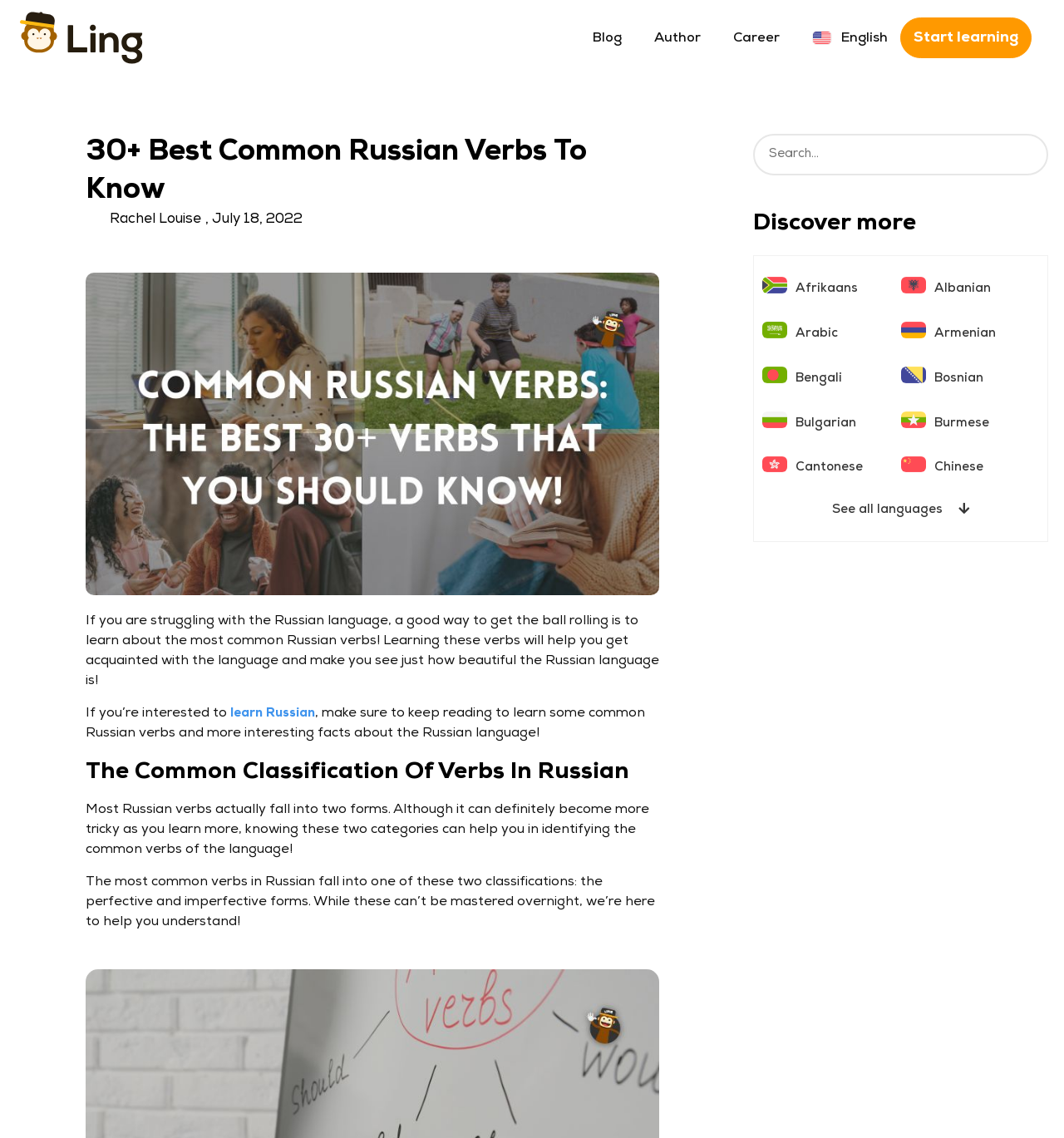Using the description "See all languages", predict the bounding box of the relevant HTML element.

[0.782, 0.443, 0.911, 0.454]